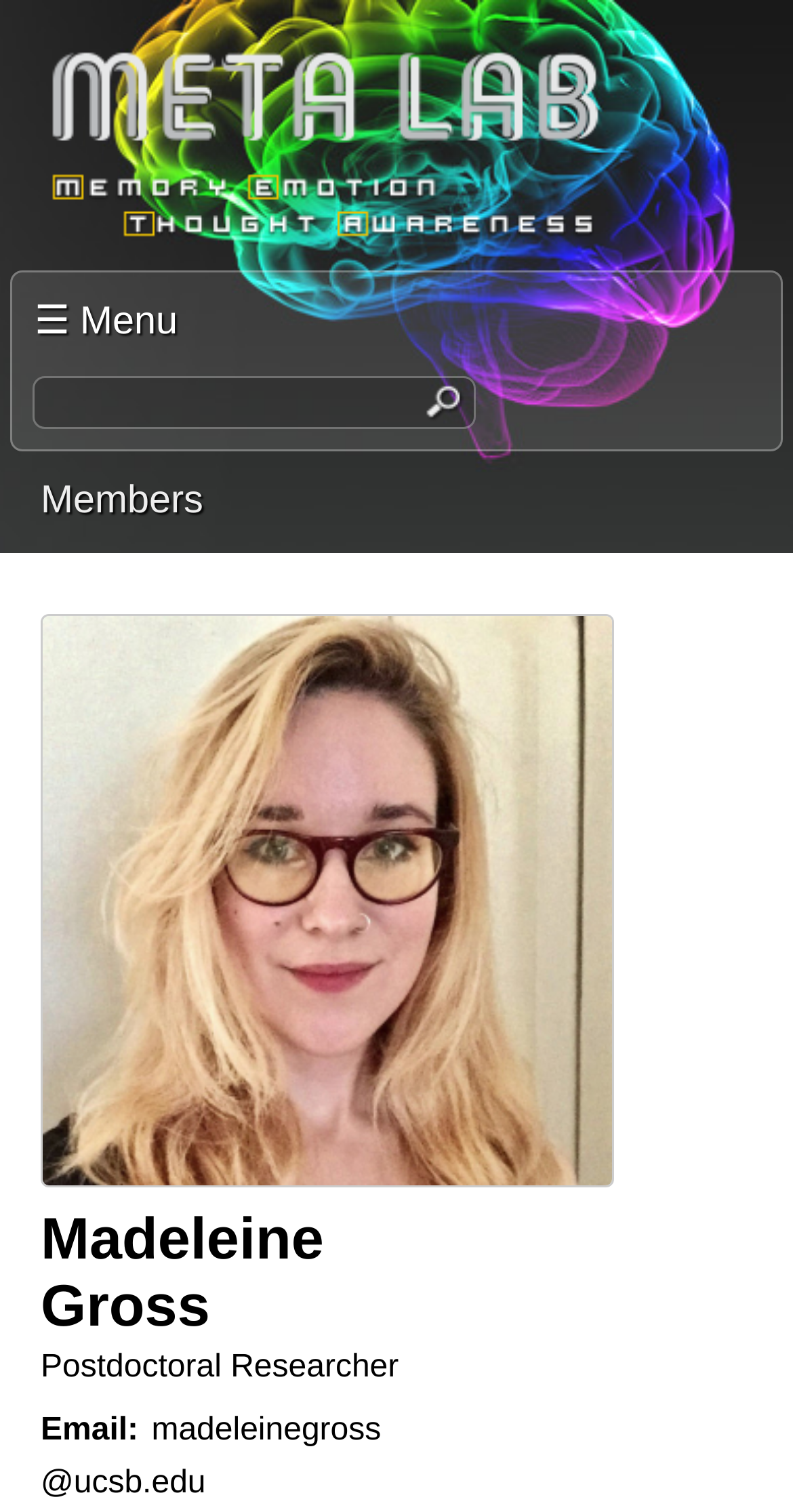Based on the image, provide a detailed response to the question:
What is the name of the lab?

I found the name of the lab by looking at the link element that says 'META Lab | Psychological & Brain Sciences | UC Santa Barbara' which is located at the top of the page, indicating that it is the main navigation element.